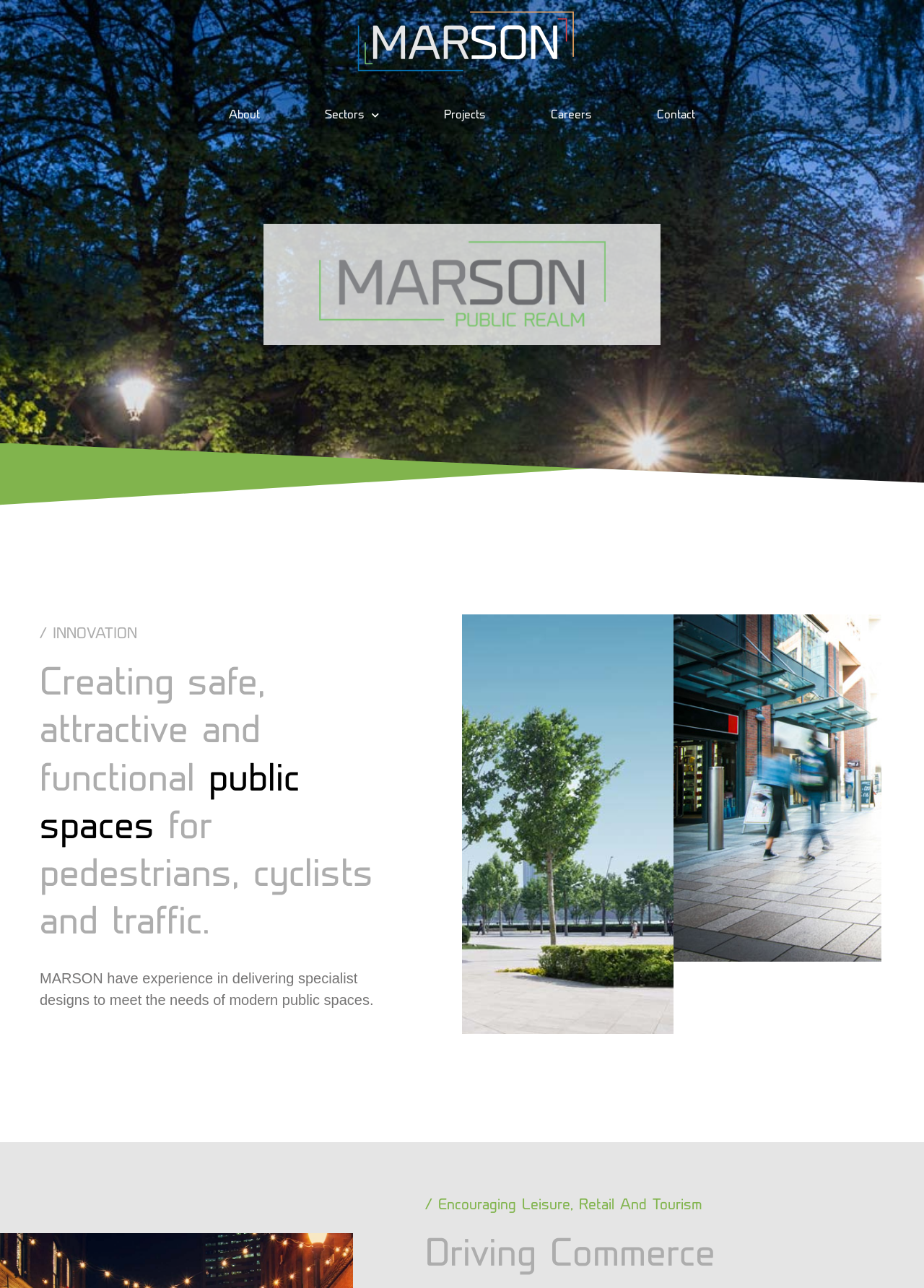Kindly respond to the following question with a single word or a brief phrase: 
What are the main sectors of MARSON?

About, Sectors, Projects, Careers, Contact